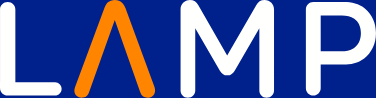Please respond in a single word or phrase: 
What is the background color of the LAMP logo?

deep blue